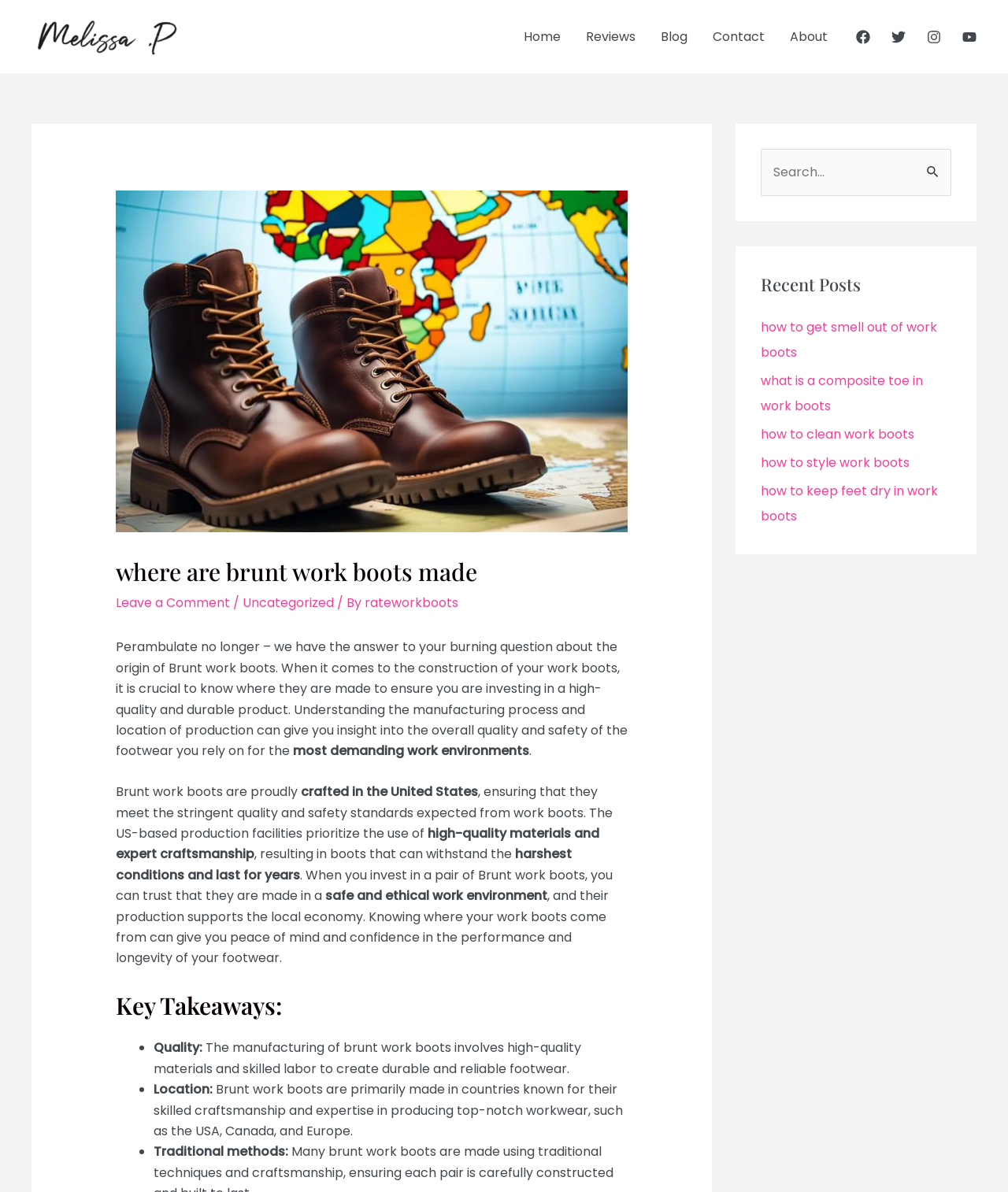Observe the image and answer the following question in detail: Where are Brunt work boots made?

The answer can be found in the paragraph that starts with 'Perambulate no longer – we have the answer to your burning question about the origin of Brunt work boots.' It is mentioned that 'Brunt work boots are proudly crafted in the United States', which indicates the country of origin for these work boots.